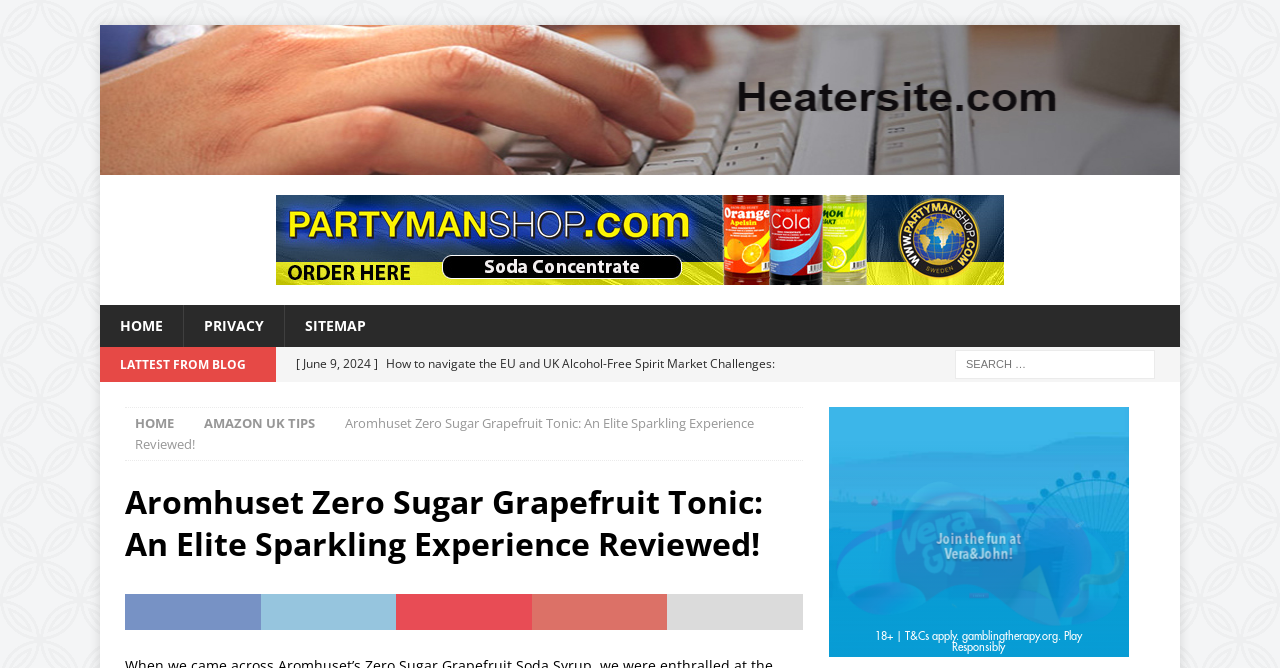Create an elaborate caption that covers all aspects of the webpage.

The webpage is a review article about Aromhuset's Zero Sugar Grapefruit Soda Syrup. At the top left corner, there is a logo of "Heatersite" with a link to the website. Below the logo, there is a horizontal menu bar with links to "HOME", "PRIVACY", and "SITEMAP".

On the left side of the page, there is a section titled "LATEST FROM BLOG" with a list of five article links, each with a date and title, such as "How to navigate the EU and UK Alcohol-Free Spirit Market Challenges" and "A Journey Through the World of Alcohol-Free Spirits".

The main content of the page is a review article about Aromhuset's Zero Sugar Grapefruit Soda Syrup, with a heading "Aromhuset Zero Sugar Grapefruit Tonic: An Elite Sparkling Experience Reviewed!". The article is divided into sections, but the exact content is not specified in the accessibility tree.

On the right side of the page, there is a search box with a label "Search for:". Below the search box, there are links to "HOME" and "AMAZON UK TIPS". At the bottom right corner, there is an iframe, which may contain additional content or advertisements.

There are a total of 7 images on the page, including the logo of "Heatersite" and "Partymanshop.com", as well as icons or graphics associated with the links and search box.